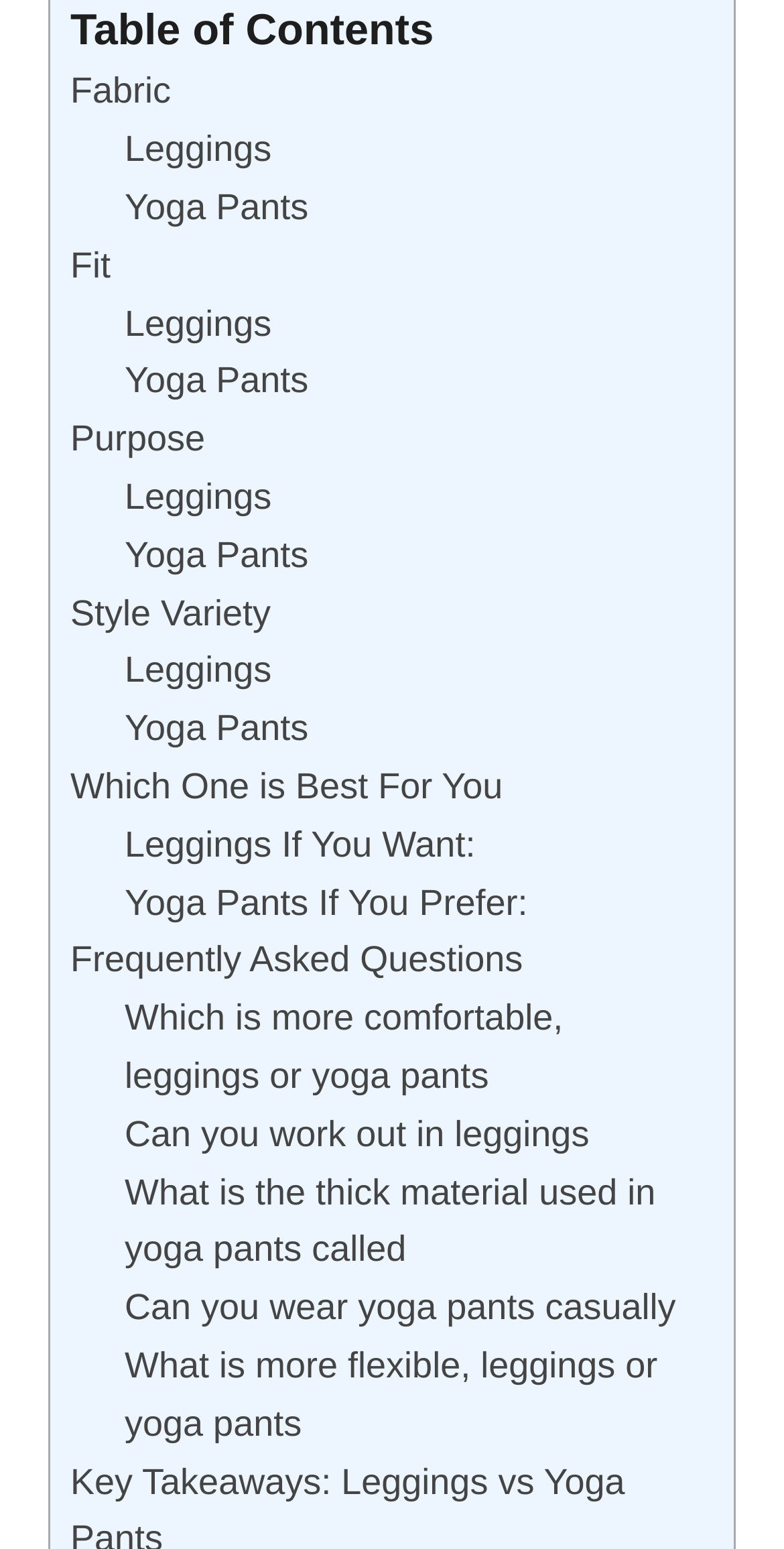Locate the bounding box coordinates of the area you need to click to fulfill this instruction: 'Check Frequently Asked Questions'. The coordinates must be in the form of four float numbers ranging from 0 to 1: [left, top, right, bottom].

[0.09, 0.607, 0.667, 0.633]